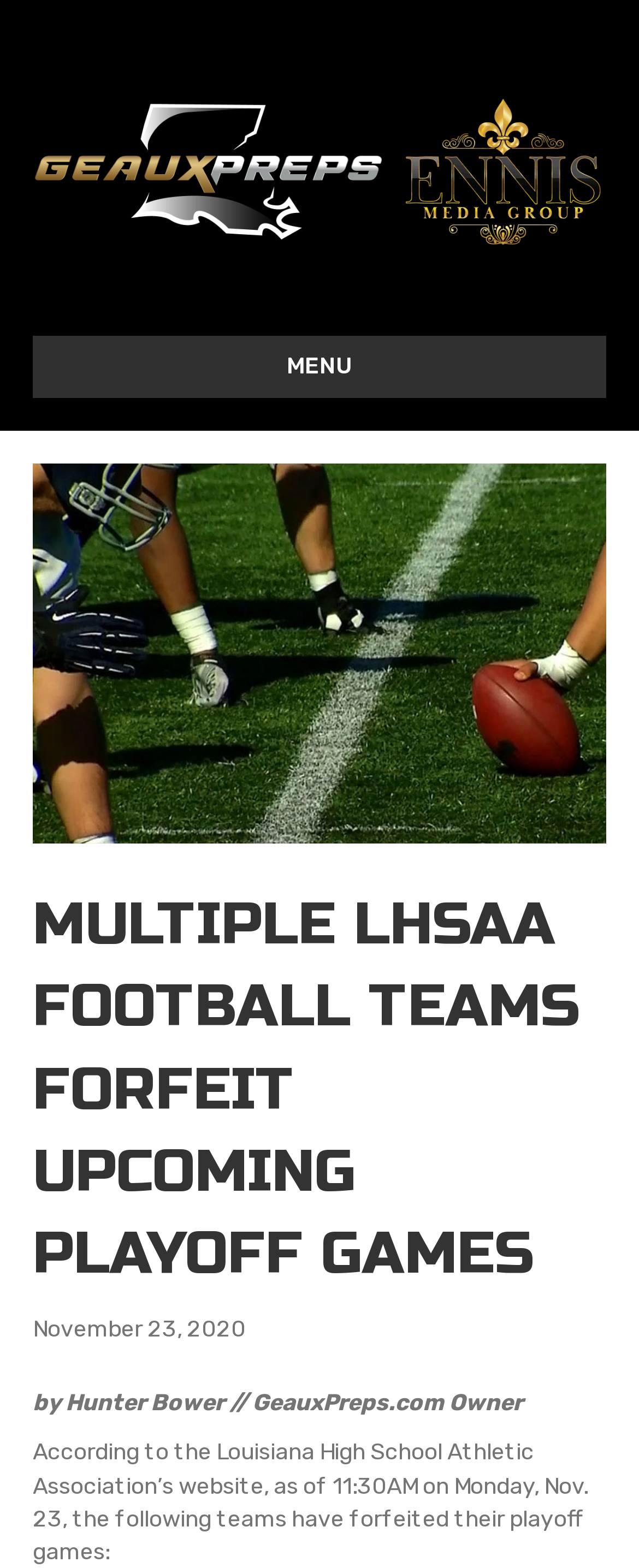Extract the bounding box coordinates for the UI element described by the text: "Menu". The coordinates should be in the form of [left, top, right, bottom] with values between 0 and 1.

[0.051, 0.215, 0.949, 0.254]